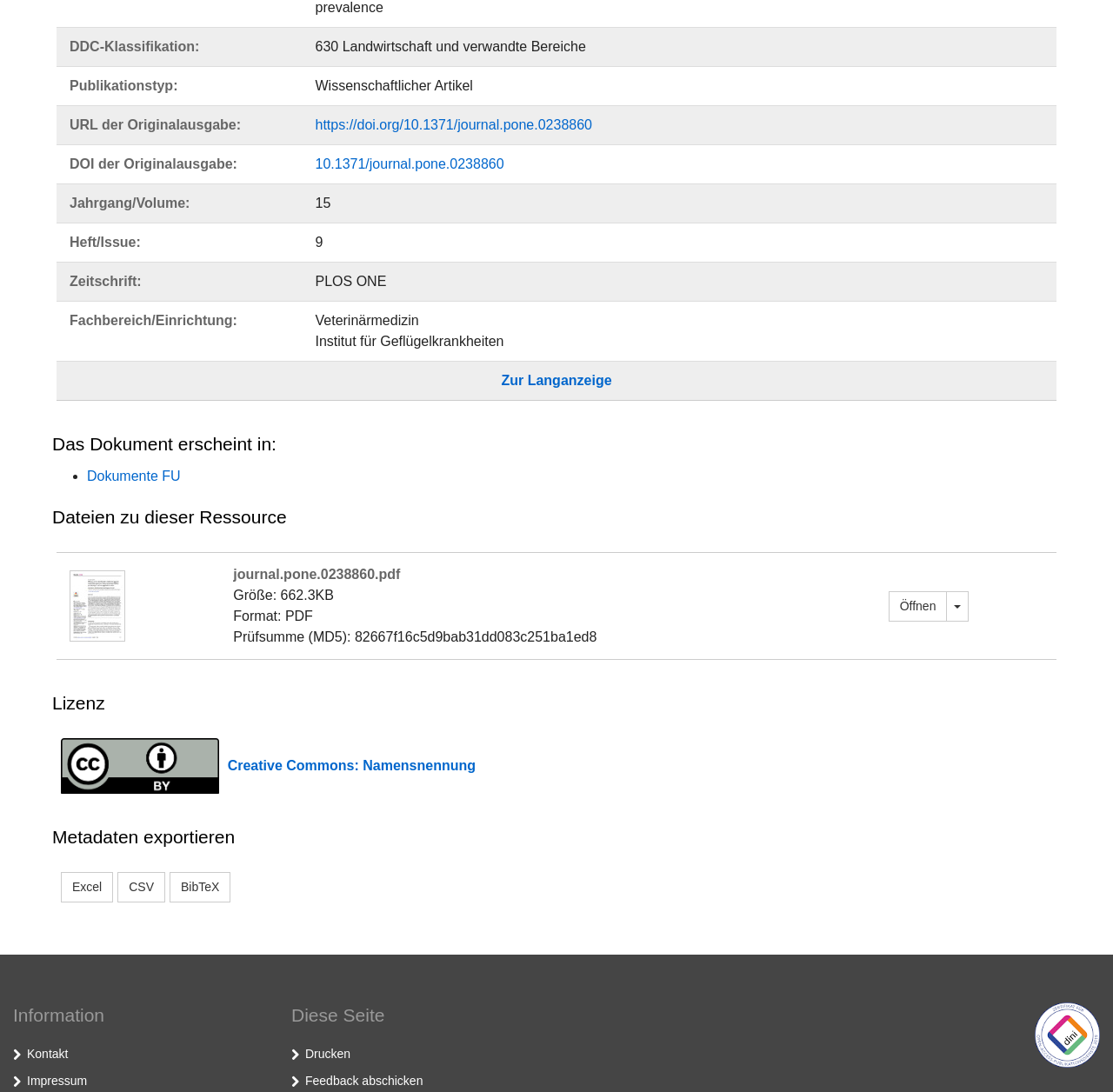Locate the bounding box coordinates of the clickable element to fulfill the following instruction: "Export metadata to Excel". Provide the coordinates as four float numbers between 0 and 1 in the format [left, top, right, bottom].

[0.055, 0.798, 0.102, 0.826]